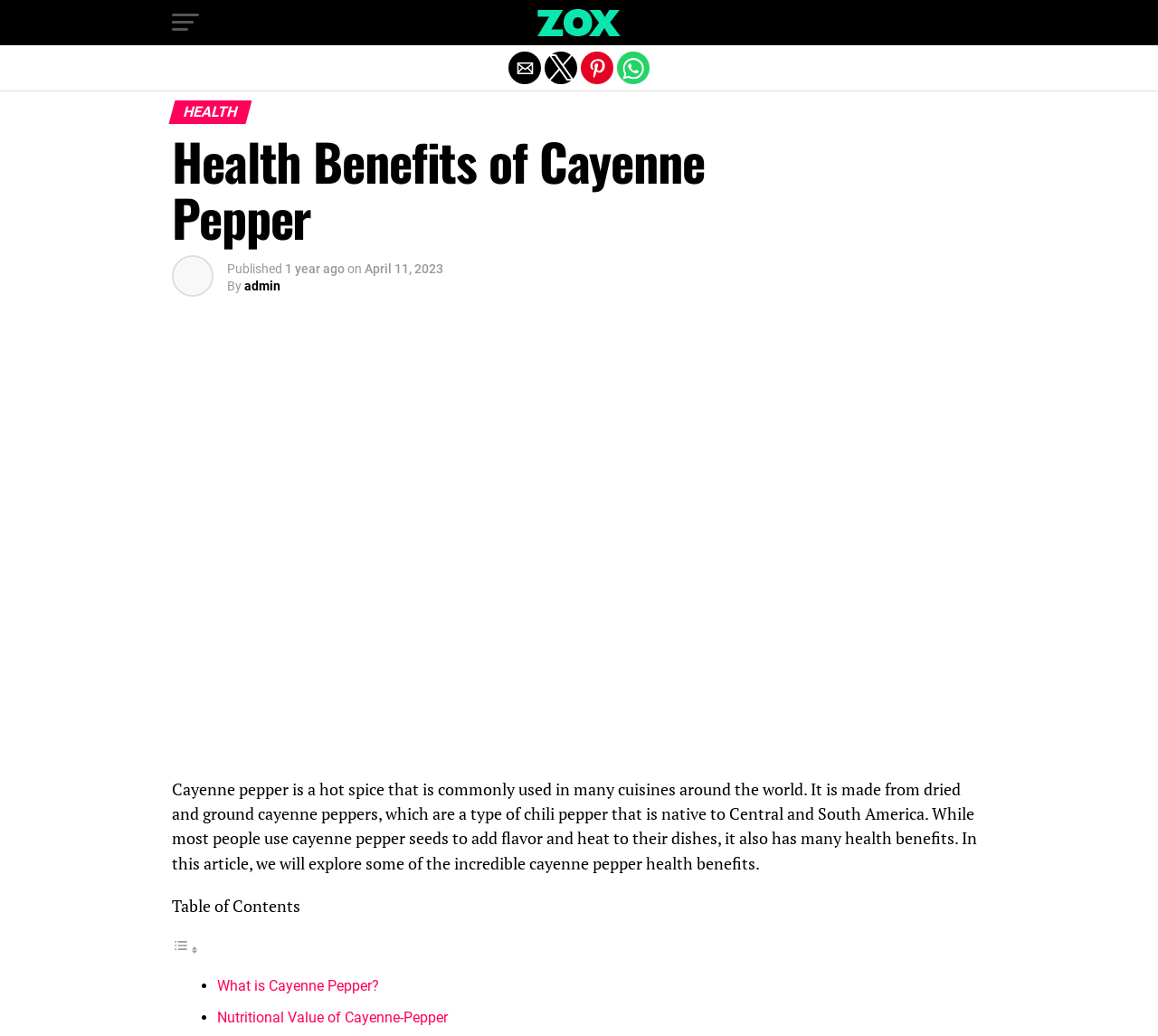Extract the main title from the webpage and generate its text.

Health Benefits of Cayenne Pepper